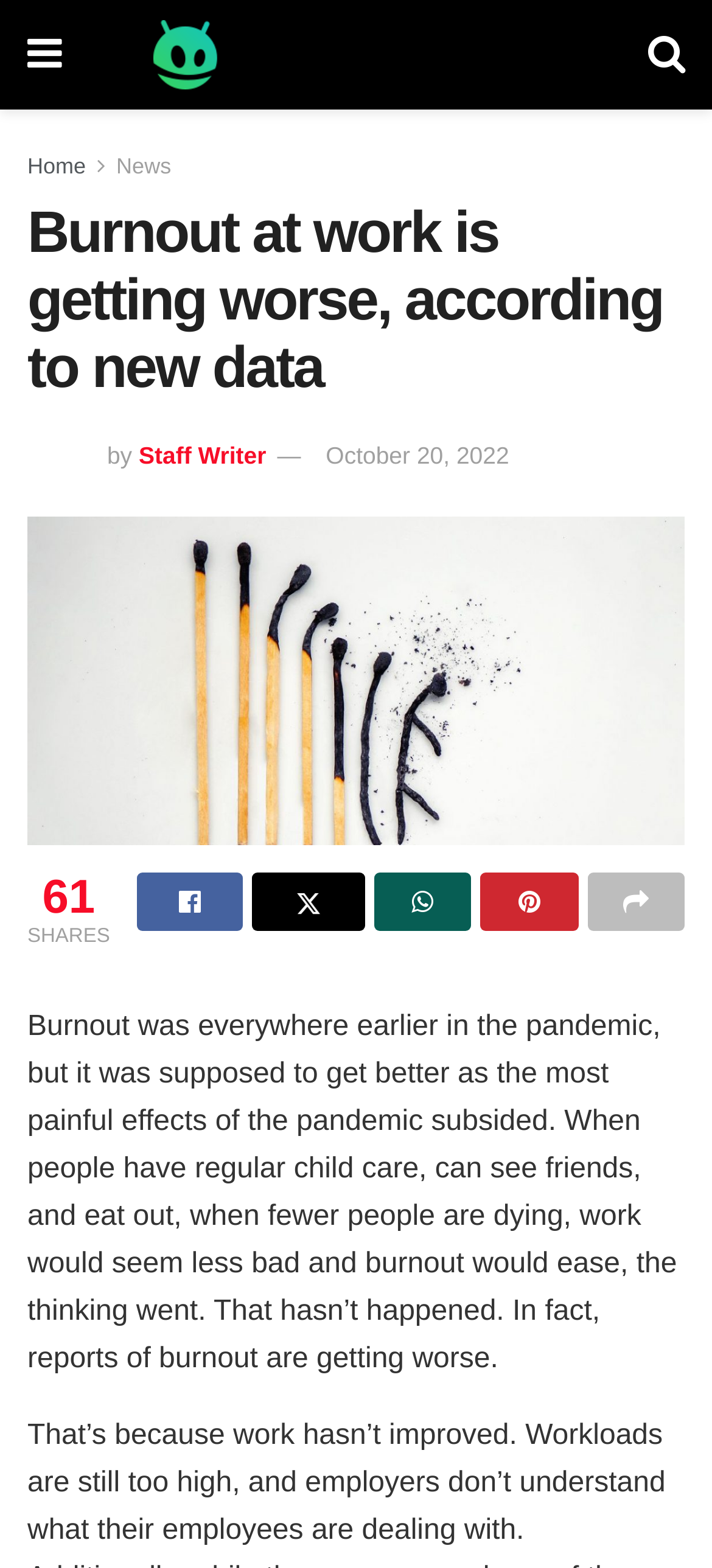Predict the bounding box of the UI element based on the description: "News". The coordinates should be four float numbers between 0 and 1, formatted as [left, top, right, bottom].

[0.163, 0.098, 0.24, 0.114]